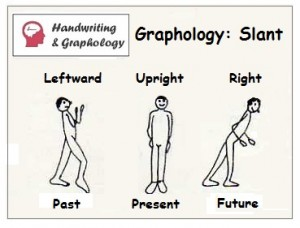Describe every significant element in the image thoroughly.

The image titled "Graphology: Slant" illustrates the concept of handwriting slant as interpreted in graphology. It displays three distinct figures representing different slants: 

1. **Leftward Slant** - Depicted on the left, this figure suggests a connection to the past, indicating traits such as introspection or nostalgia.
2. **Upright Slant** - Positioned in the center, this figure represents the present, often associated with a balanced and pragmatic personality.
3. **Rightward Slant** - Shown on the right, this figure symbolizes forward-looking tendencies, reflecting optimism and a focus on the future.

Above these figures, the image is labeled with the heading "Handwriting & Graphology," linking the visual representation to the broader study of how handwriting style can convey psychological insights. Each slant provides clues about an individual's emotional state, behavior, and overall character traits.